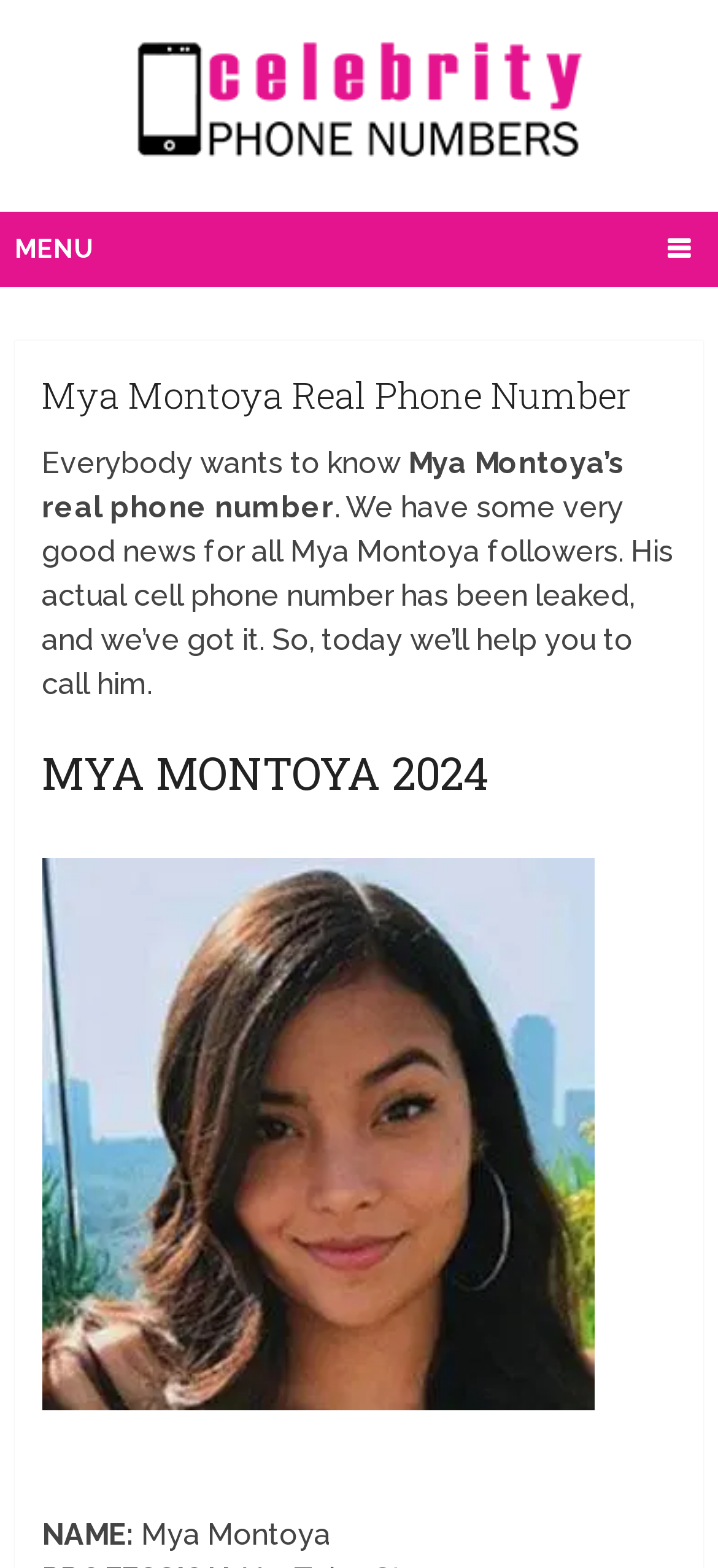Answer the question below with a single word or a brief phrase: 
What is the purpose of this webpage?

To provide Mya Montoya's phone number